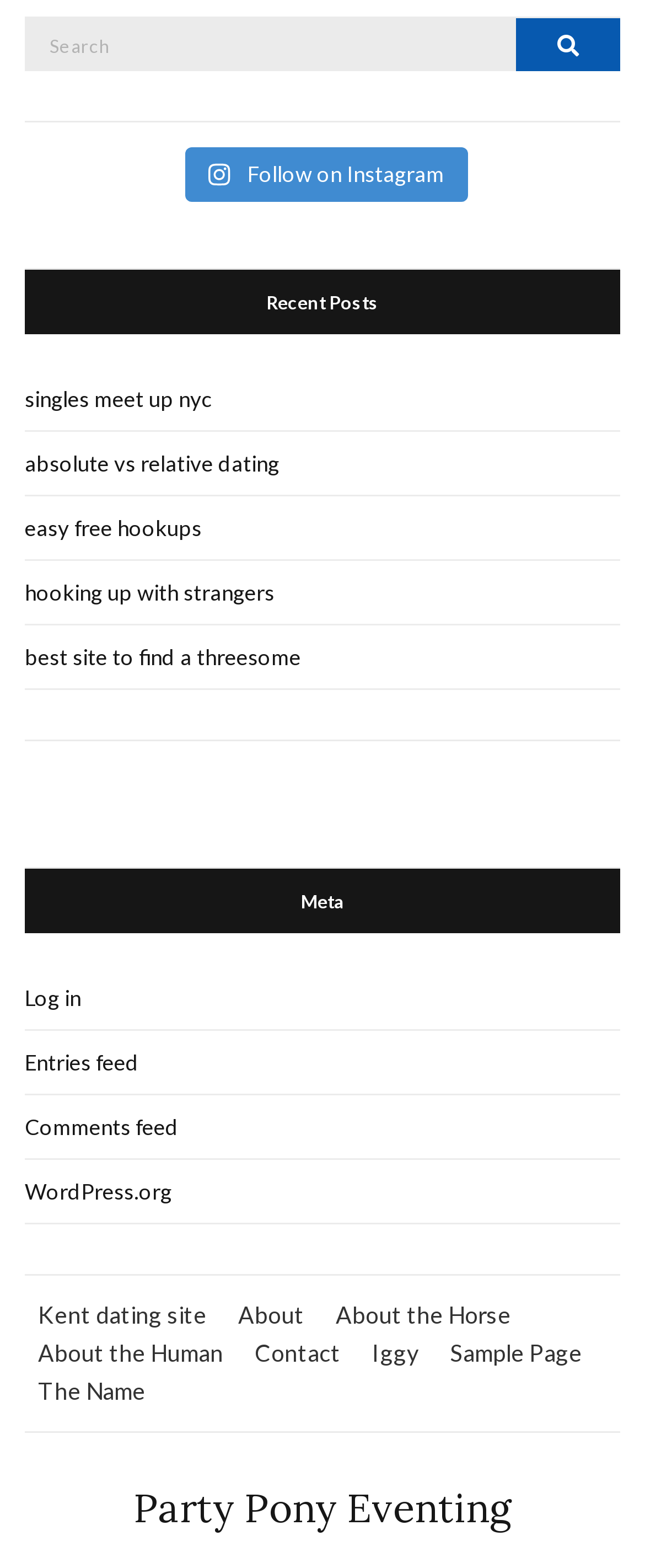Please identify the bounding box coordinates of the region to click in order to complete the task: "Search for something". The coordinates must be four float numbers between 0 and 1, specified as [left, top, right, bottom].

[0.038, 0.011, 0.962, 0.045]